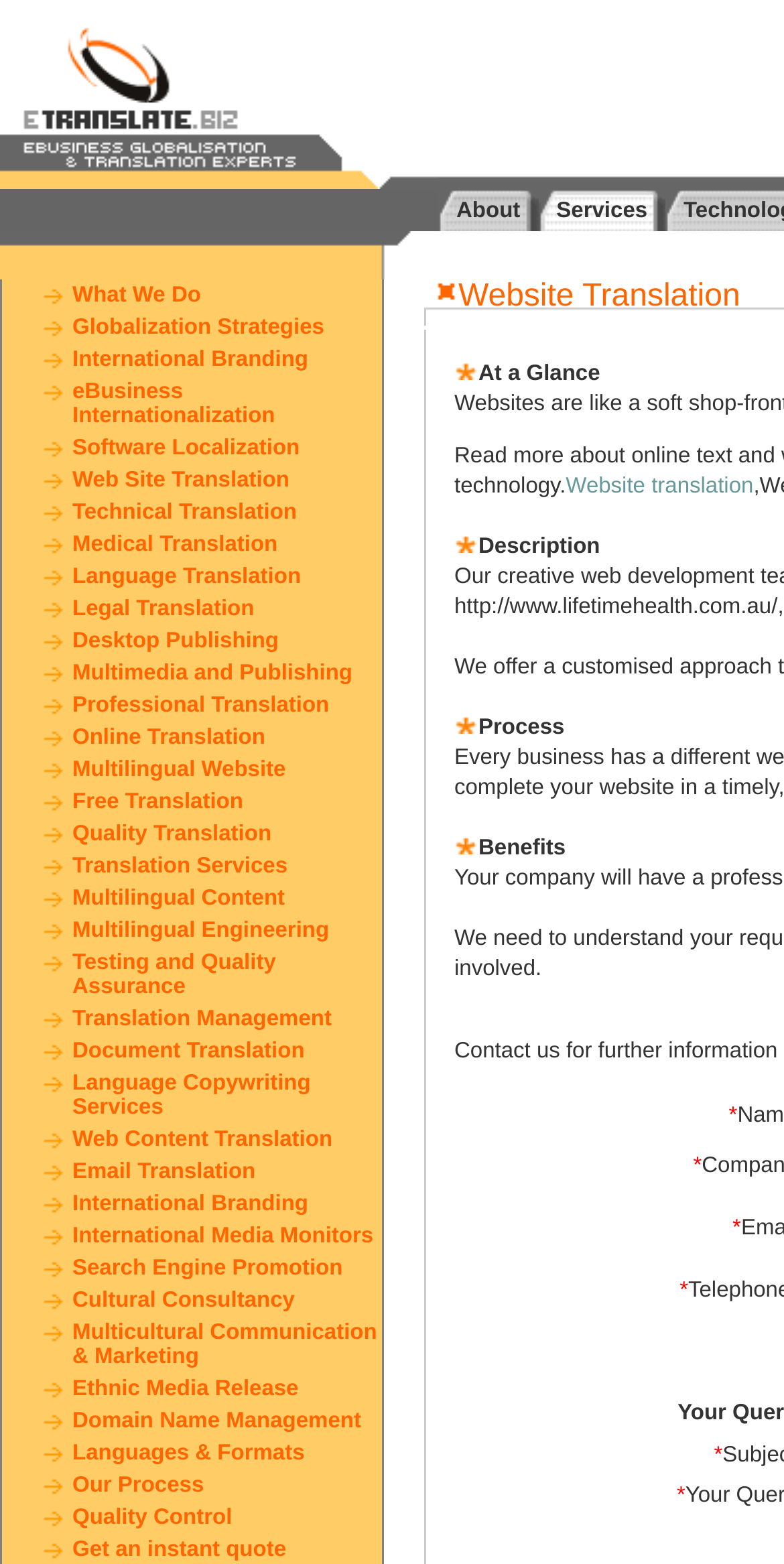Determine the bounding box coordinates of the clickable element to complete this instruction: "Click the What We Do link". Provide the coordinates in the format of four float numbers between 0 and 1, [left, top, right, bottom].

[0.092, 0.181, 0.256, 0.197]